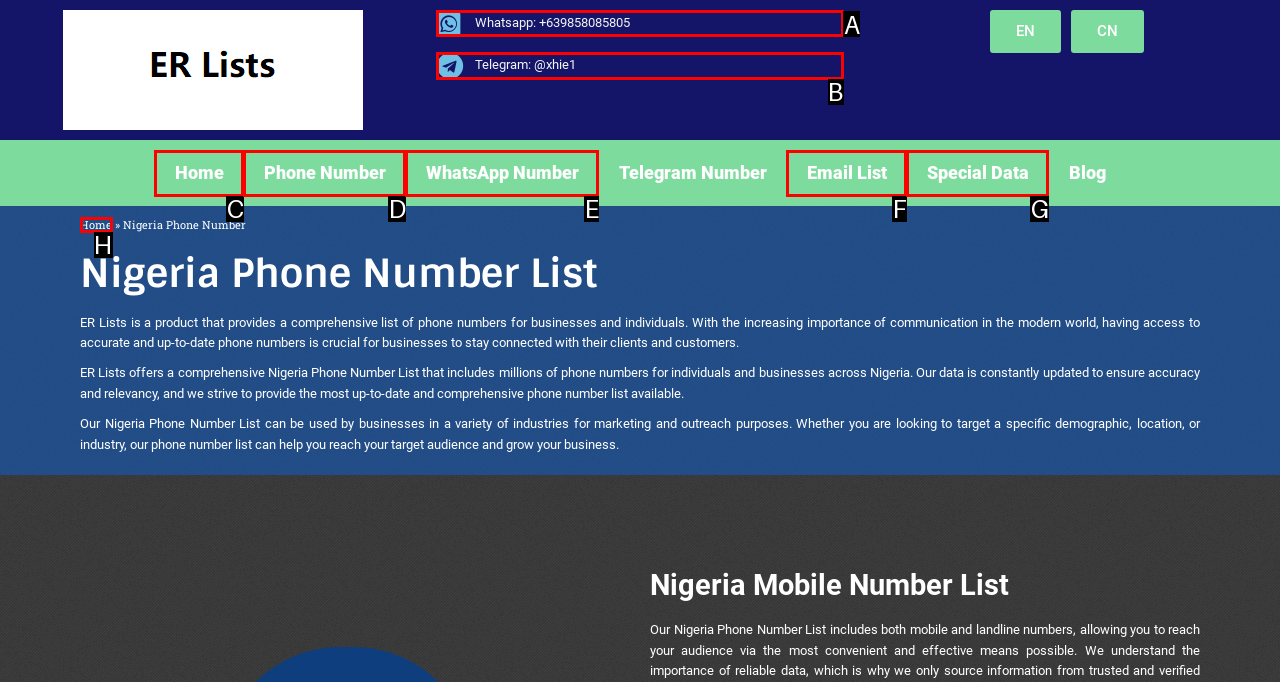Determine which HTML element to click on in order to complete the action: Contact via Whatsapp.
Reply with the letter of the selected option.

A